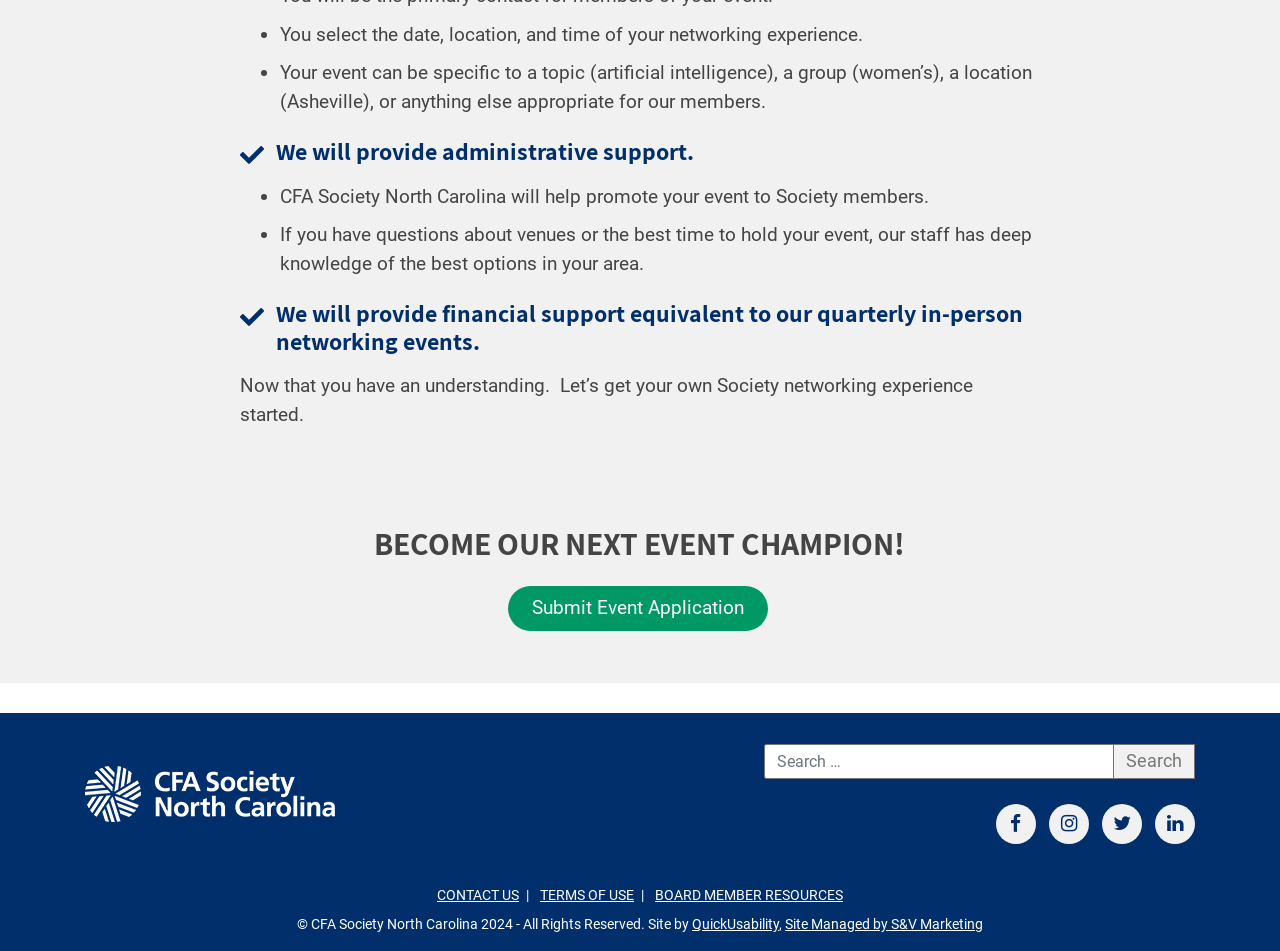What is the purpose of the event?
Please answer using one word or phrase, based on the screenshot.

Networking experience